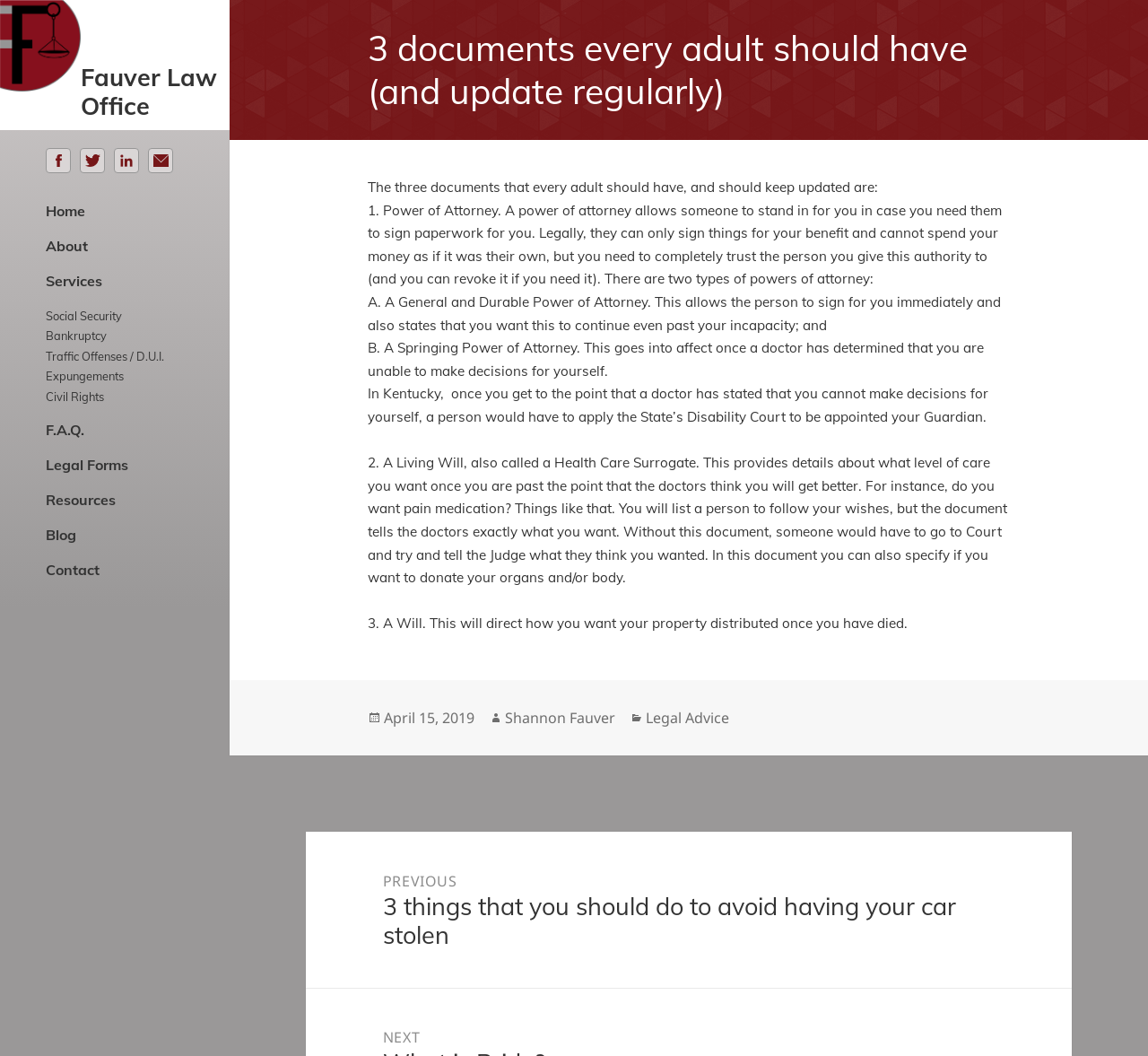Find the bounding box coordinates of the element you need to click on to perform this action: 'Learn more about 'Social Security''. The coordinates should be represented by four float values between 0 and 1, in the format [left, top, right, bottom].

[0.04, 0.292, 0.106, 0.306]